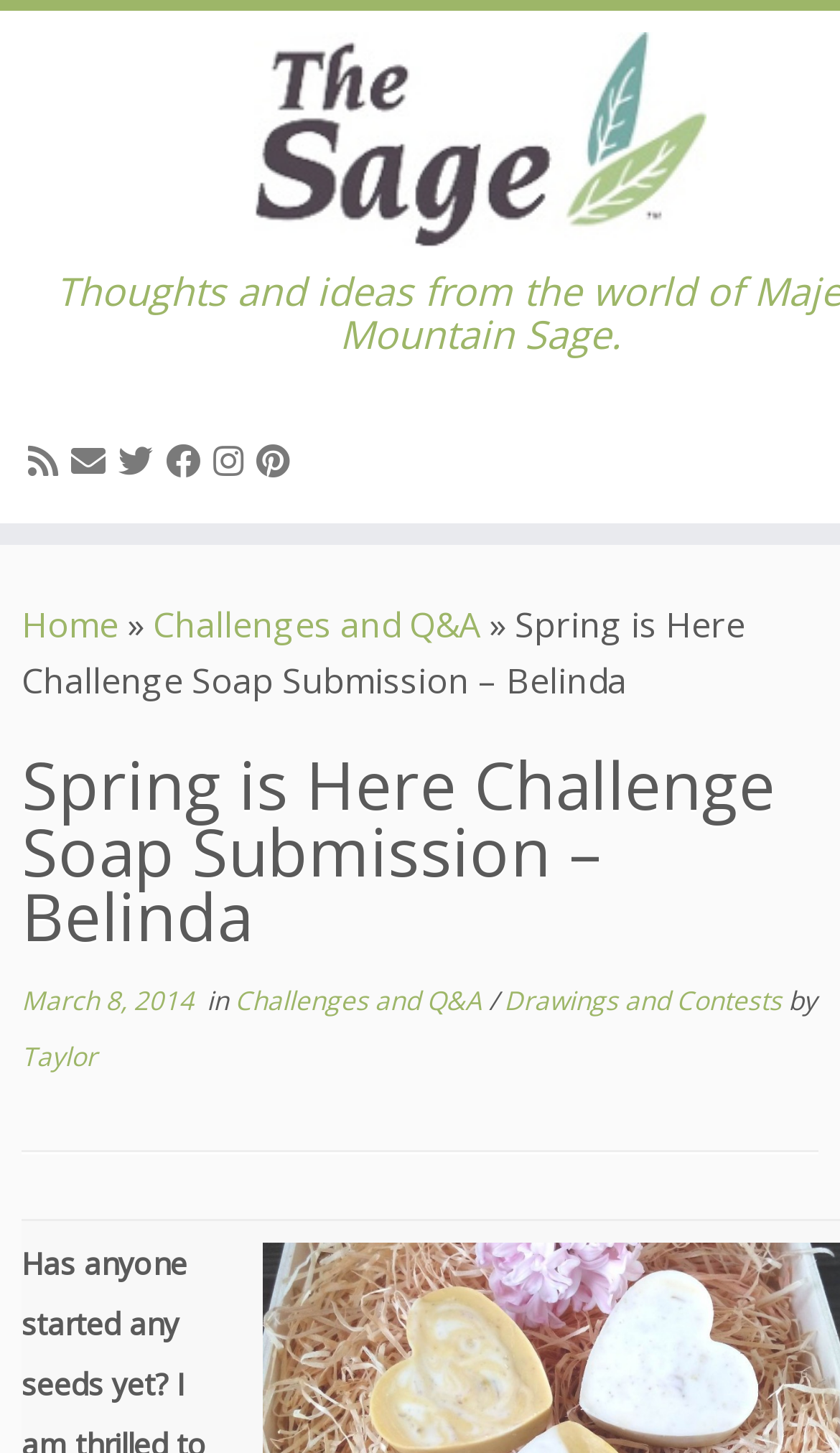Please identify the bounding box coordinates of the element's region that should be clicked to execute the following instruction: "Check the post date". The bounding box coordinates must be four float numbers between 0 and 1, i.e., [left, top, right, bottom].

[0.026, 0.676, 0.231, 0.702]